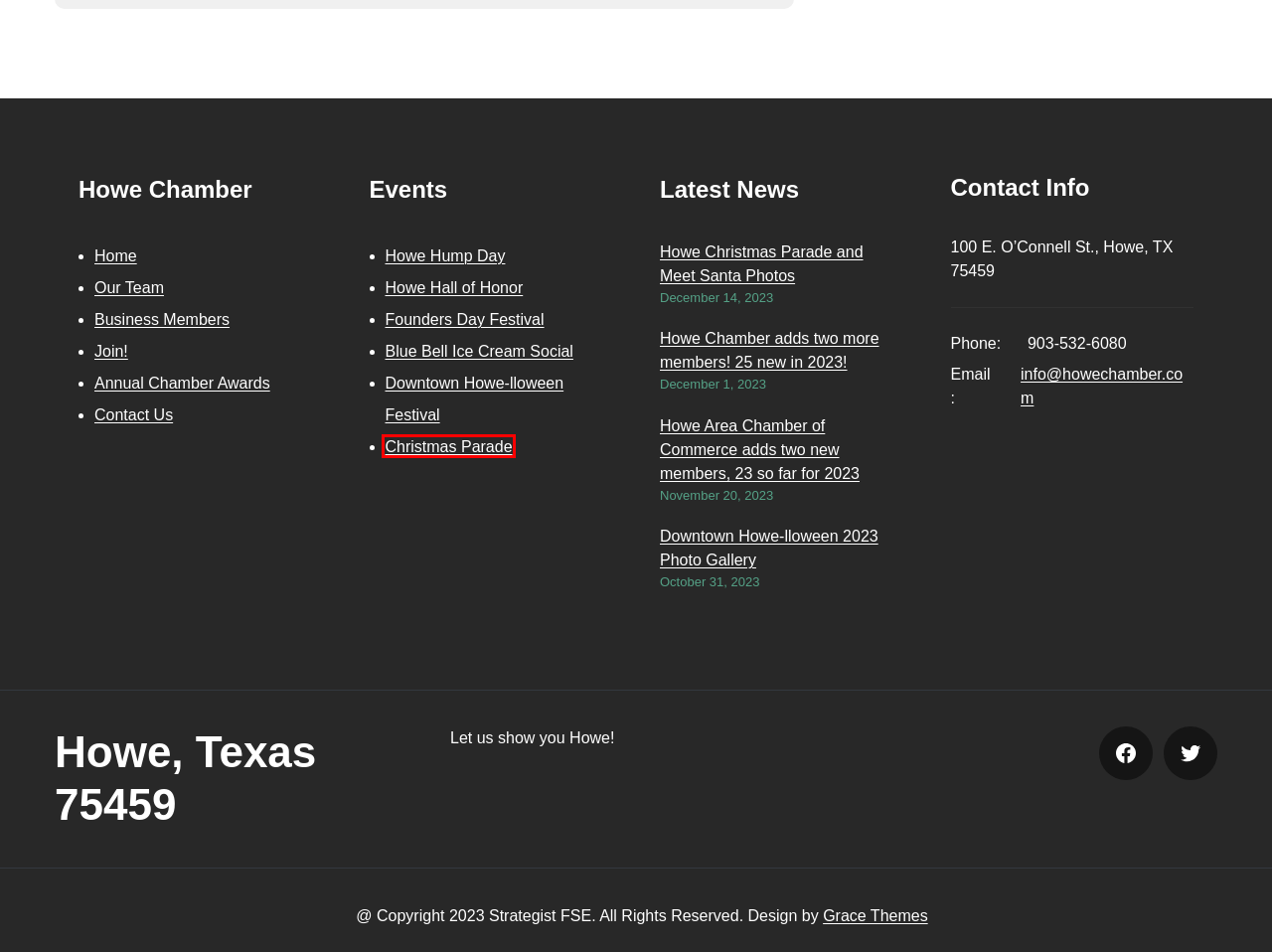You have a screenshot showing a webpage with a red bounding box around a UI element. Choose the webpage description that best matches the new page after clicking the highlighted element. Here are the options:
A. Howe Hall of Honor – Howe Area Chamber of Commerce
B. Founder’s Day Festival – Howe Area Chamber of Commerce
C. Responsive Best WordPress Themes by GraceThemes
D. Annual Chamber Awards – Howe Area Chamber of Commerce
E. Howe Hump Day – Howe Area Chamber of Commerce
F. Christmas Parade – Howe Area Chamber of Commerce
G. Blue Bell Ice Cream Social – Howe Area Chamber of Commerce
H. Howe Christmas Parade and Meet Santa Photos – Howe Area Chamber of Commerce

F